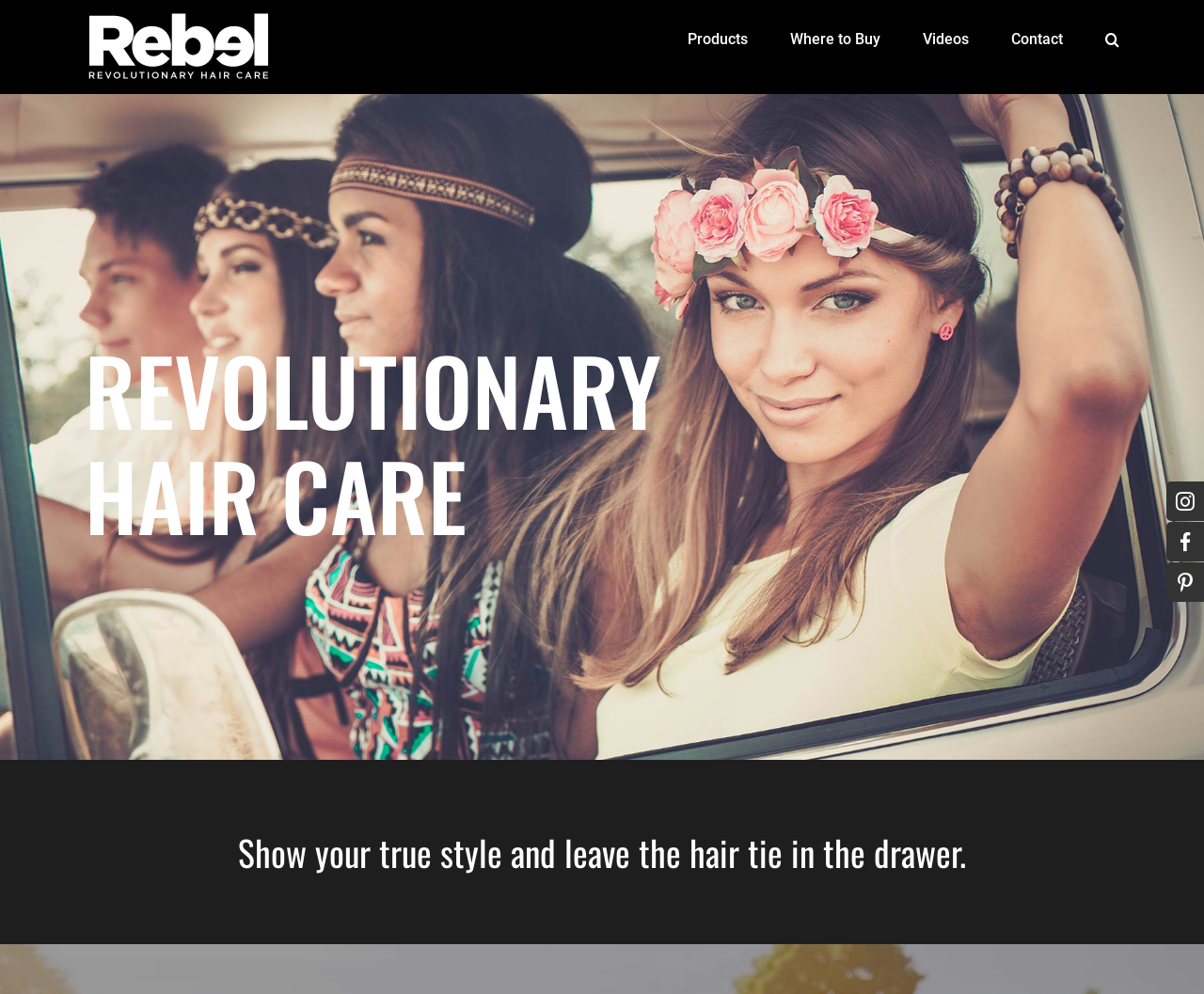Answer the question in a single word or phrase:
Is there a search function on the website?

Yes